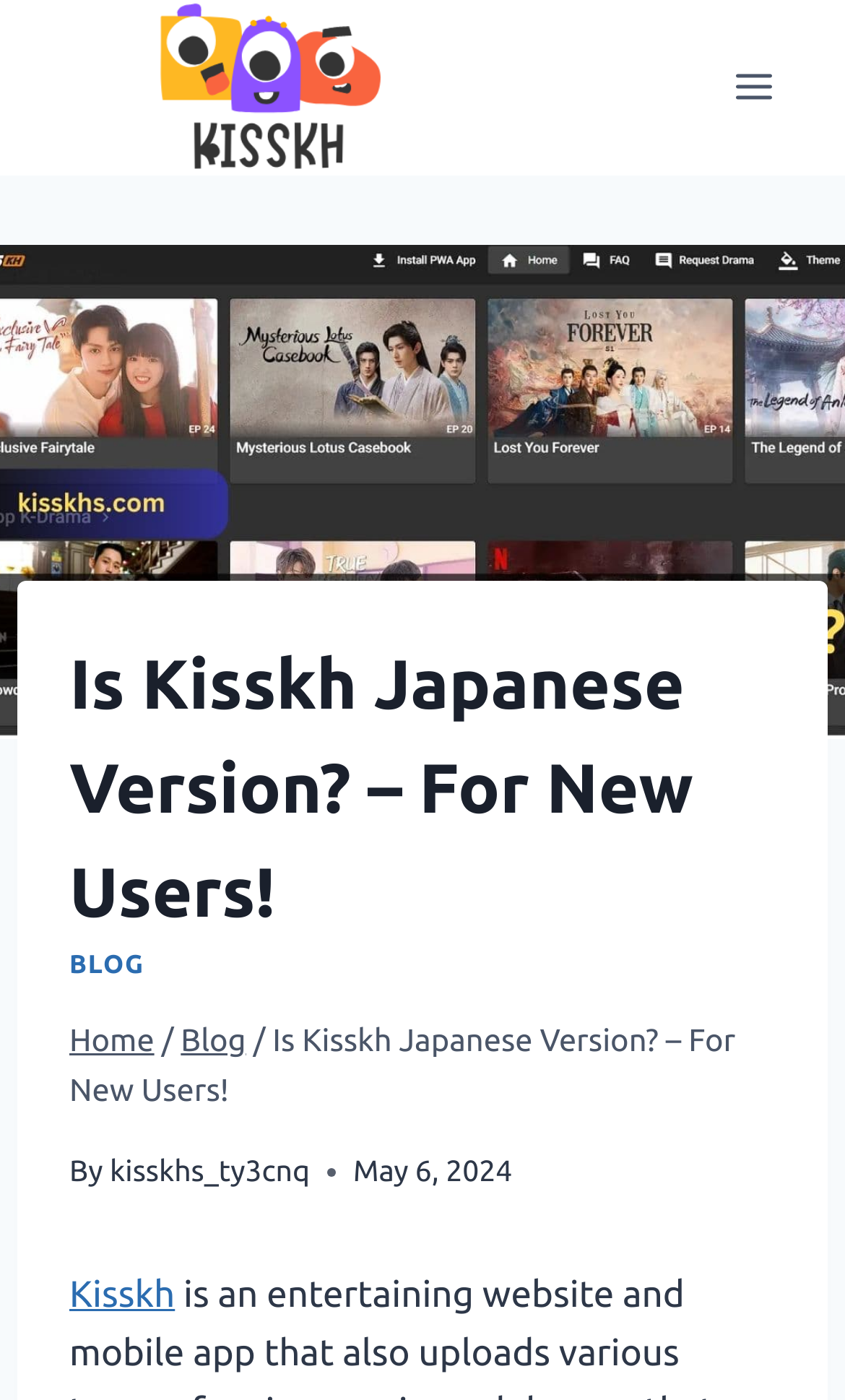What is the text on the top-left image?
Based on the image, respond with a single word or phrase.

kisskh